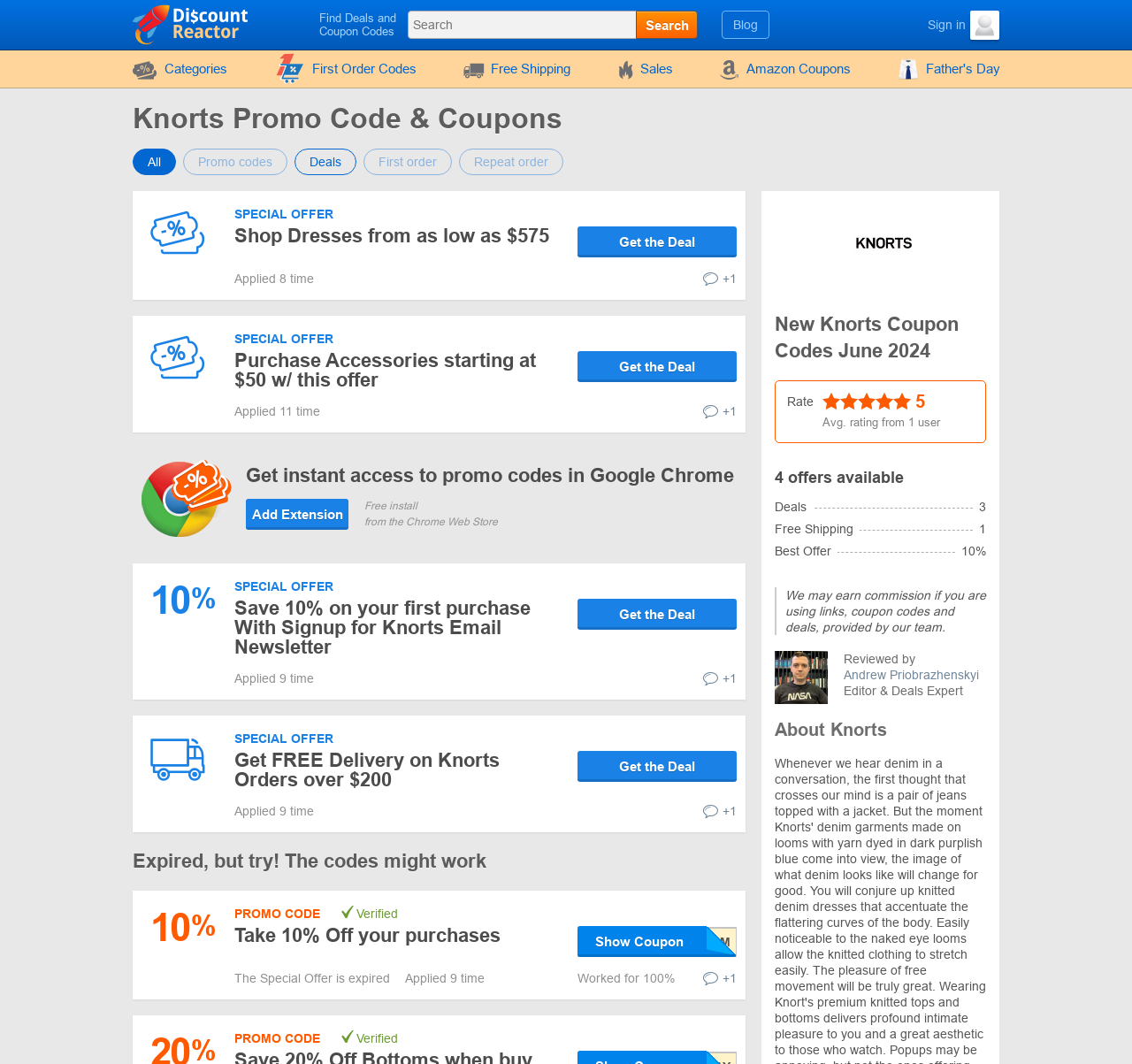Please specify the bounding box coordinates of the element that should be clicked to execute the given instruction: 'Search for promo codes'. Ensure the coordinates are four float numbers between 0 and 1, expressed as [left, top, right, bottom].

[0.36, 0.01, 0.563, 0.037]